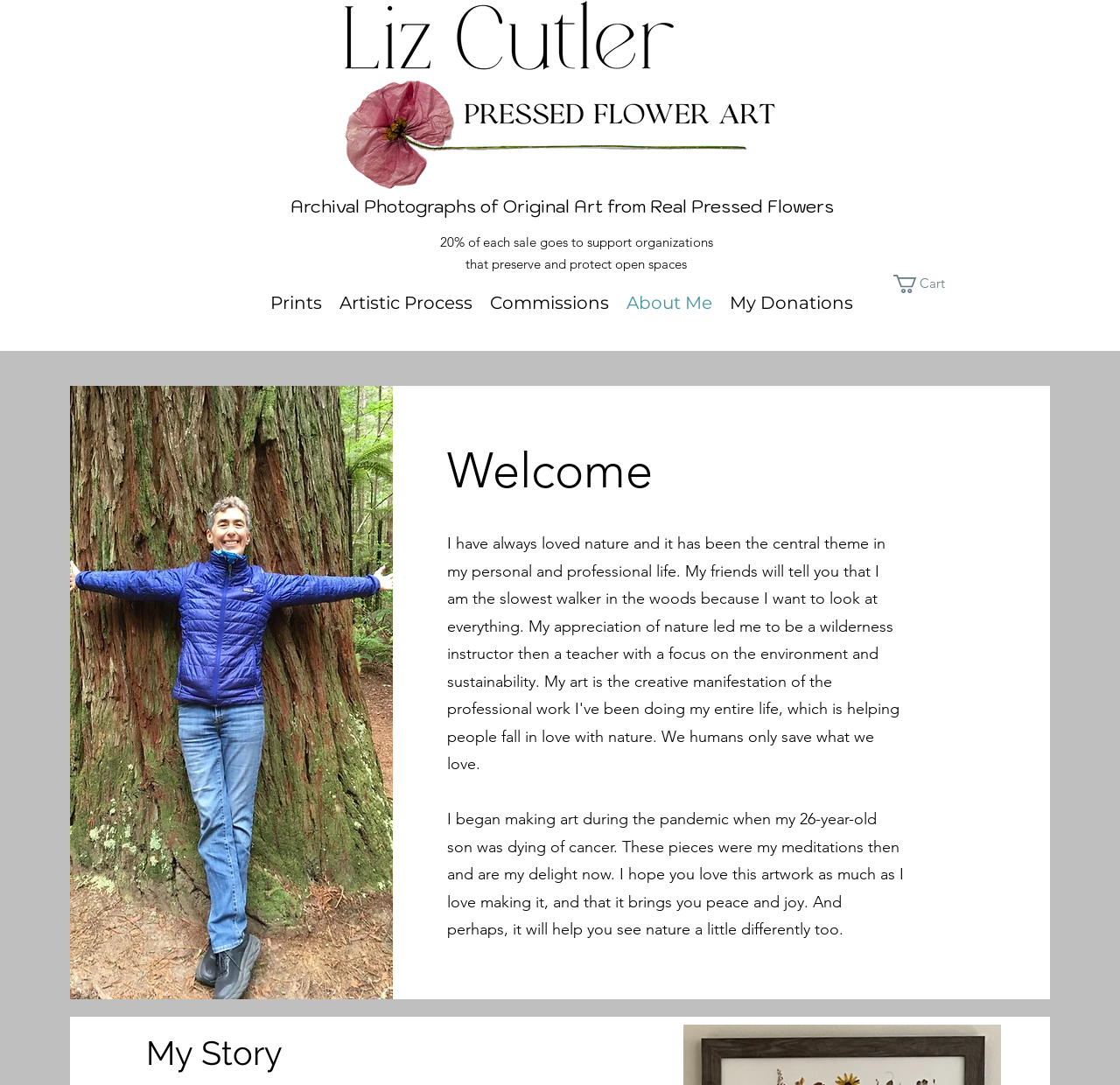Please study the image and answer the question comprehensively:
What percentage of each sale goes to support organizations?

The answer can be found in the StaticText element with the text '20% of each sale goes to support organizations that preserve and protect open spaces'. This text is located at the top of the page, below the heading 'Archival Photographs of Original Art from Real Pressed Flowers'.